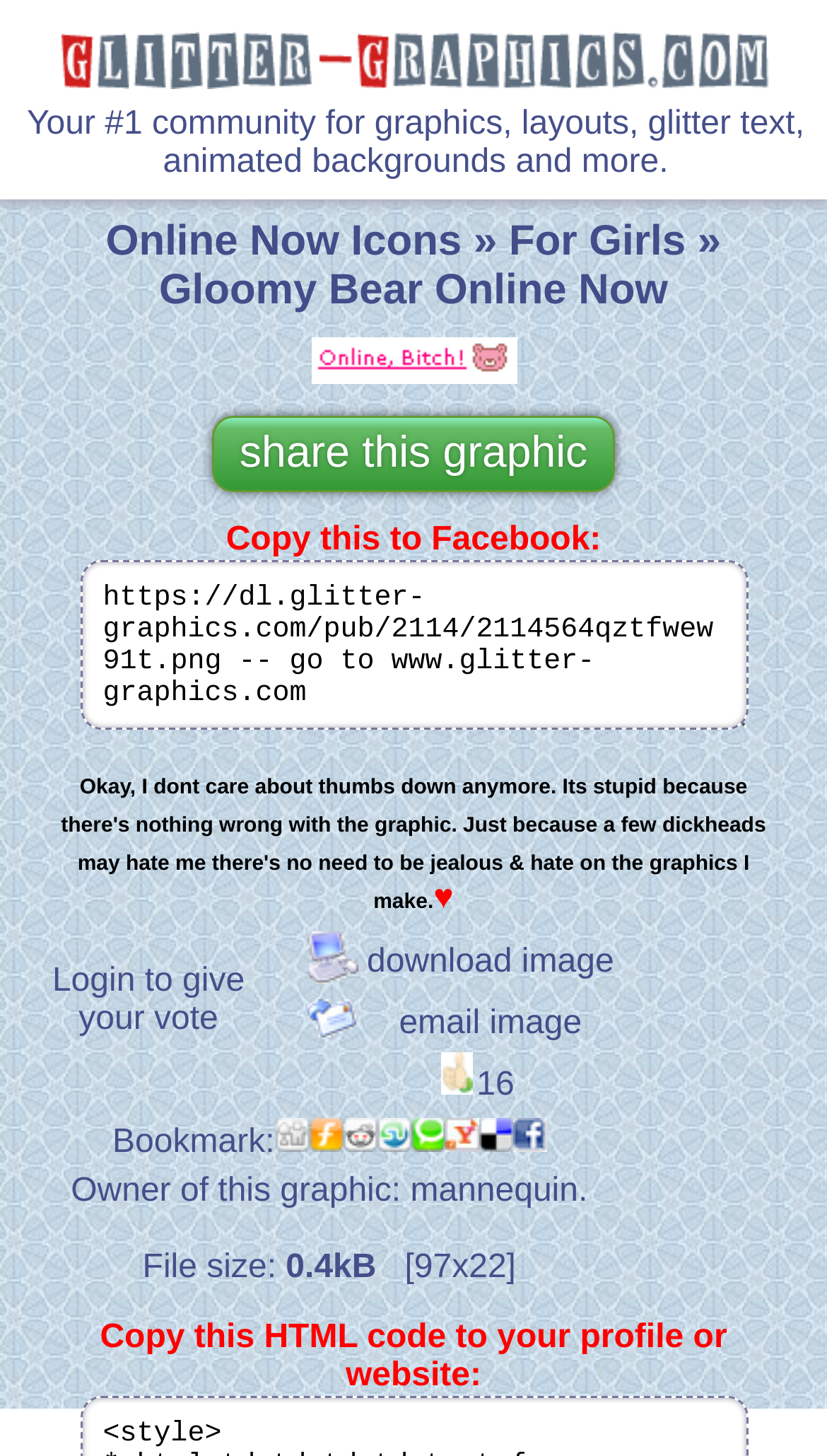Determine the bounding box coordinates of the section to be clicked to follow the instruction: "Download the image". The coordinates should be given as four float numbers between 0 and 1, formatted as [left, top, right, bottom].

[0.444, 0.648, 0.742, 0.673]